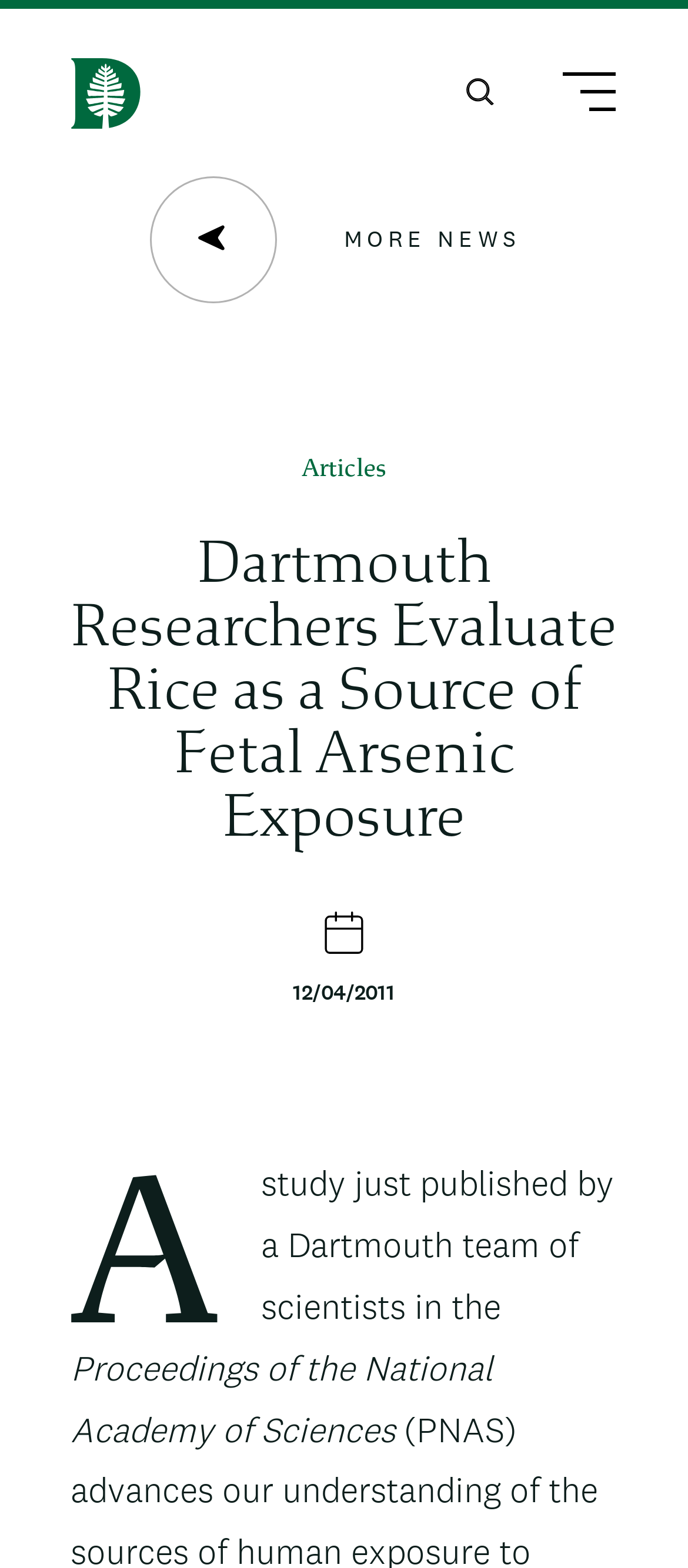What is the topic of the study?
Refer to the screenshot and respond with a concise word or phrase.

Fetal Arsenic Exposure from Rice